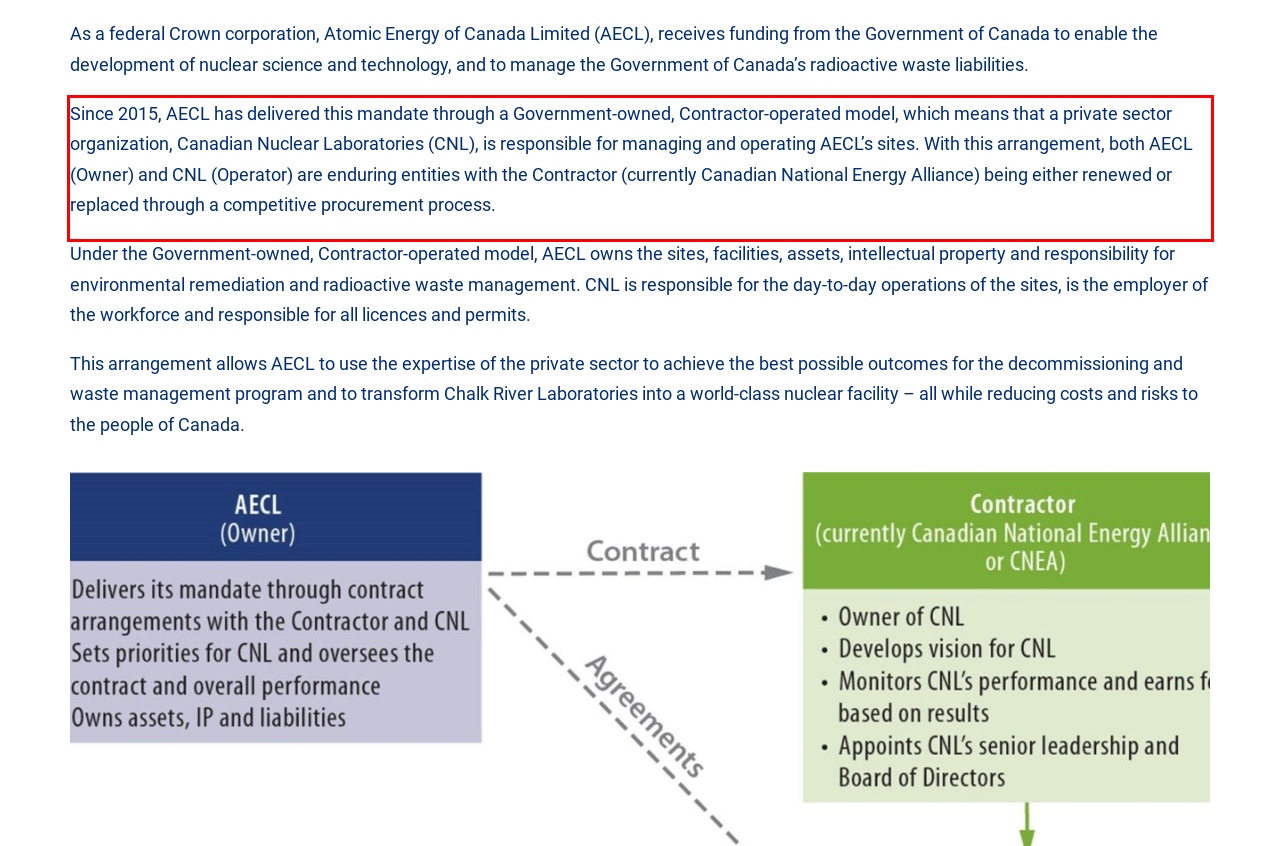Identify and extract the text within the red rectangle in the screenshot of the webpage.

Since 2015, AECL has delivered this mandate through a Government-owned, Contractor-operated model, which means that a private sector organization, Canadian Nuclear Laboratories (CNL), is responsible for managing and operating AECL’s sites. With this arrangement, both AECL (Owner) and CNL (Operator) are enduring entities with the Contractor (currently Canadian National Energy Alliance) being either renewed or replaced through a competitive procurement process.